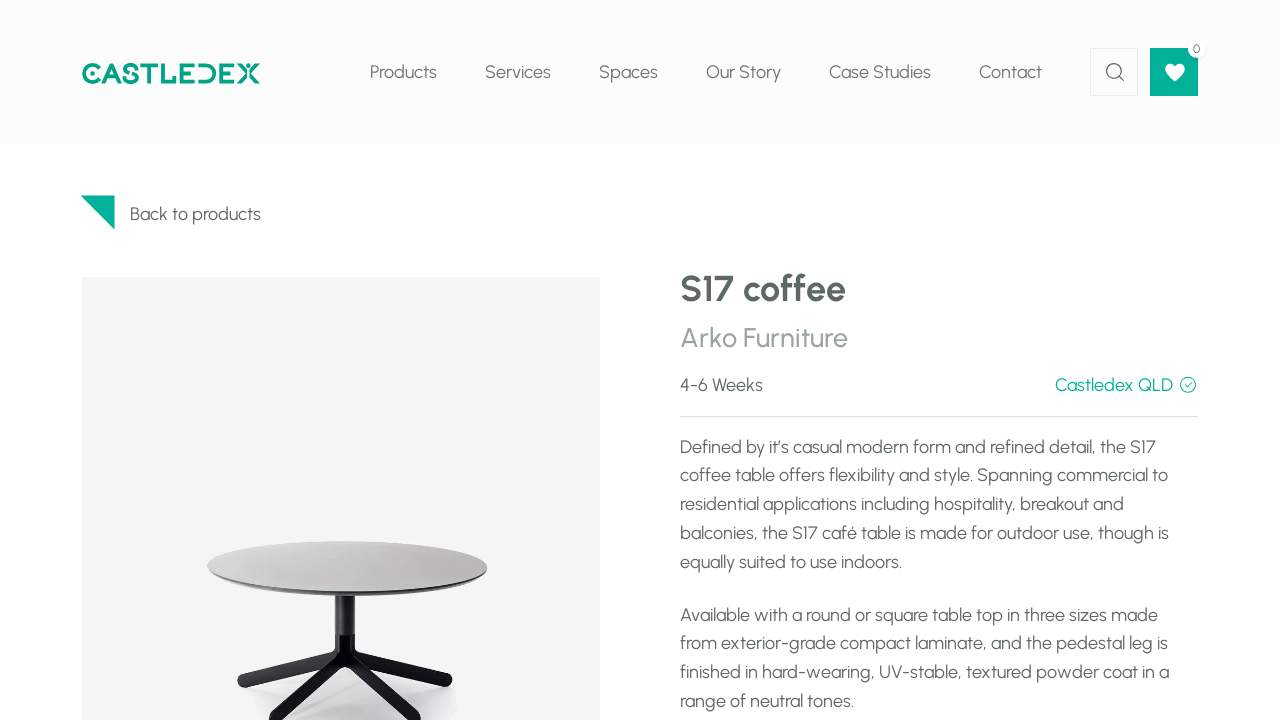Please find the bounding box coordinates of the element that must be clicked to perform the given instruction: "Toggle the search button". The coordinates should be four float numbers from 0 to 1, i.e., [left, top, right, bottom].

[0.852, 0.067, 0.889, 0.133]